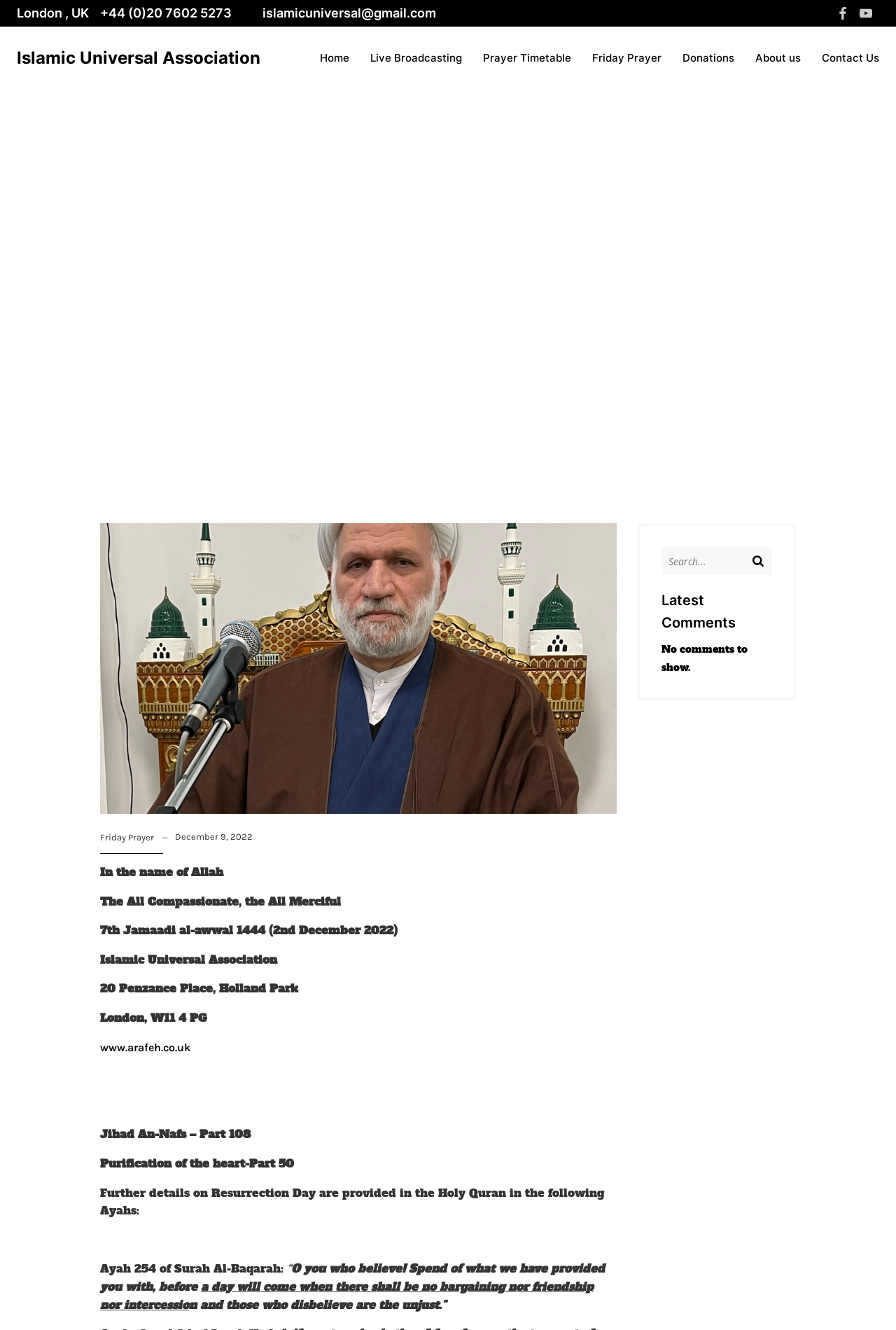What is the purpose of the 'Donations' link?
Carefully analyze the image and provide a detailed answer to the question.

The 'Donations' link is likely used to facilitate online donations to the Islamic Universal Association, allowing users to contribute financially to the organization's activities.